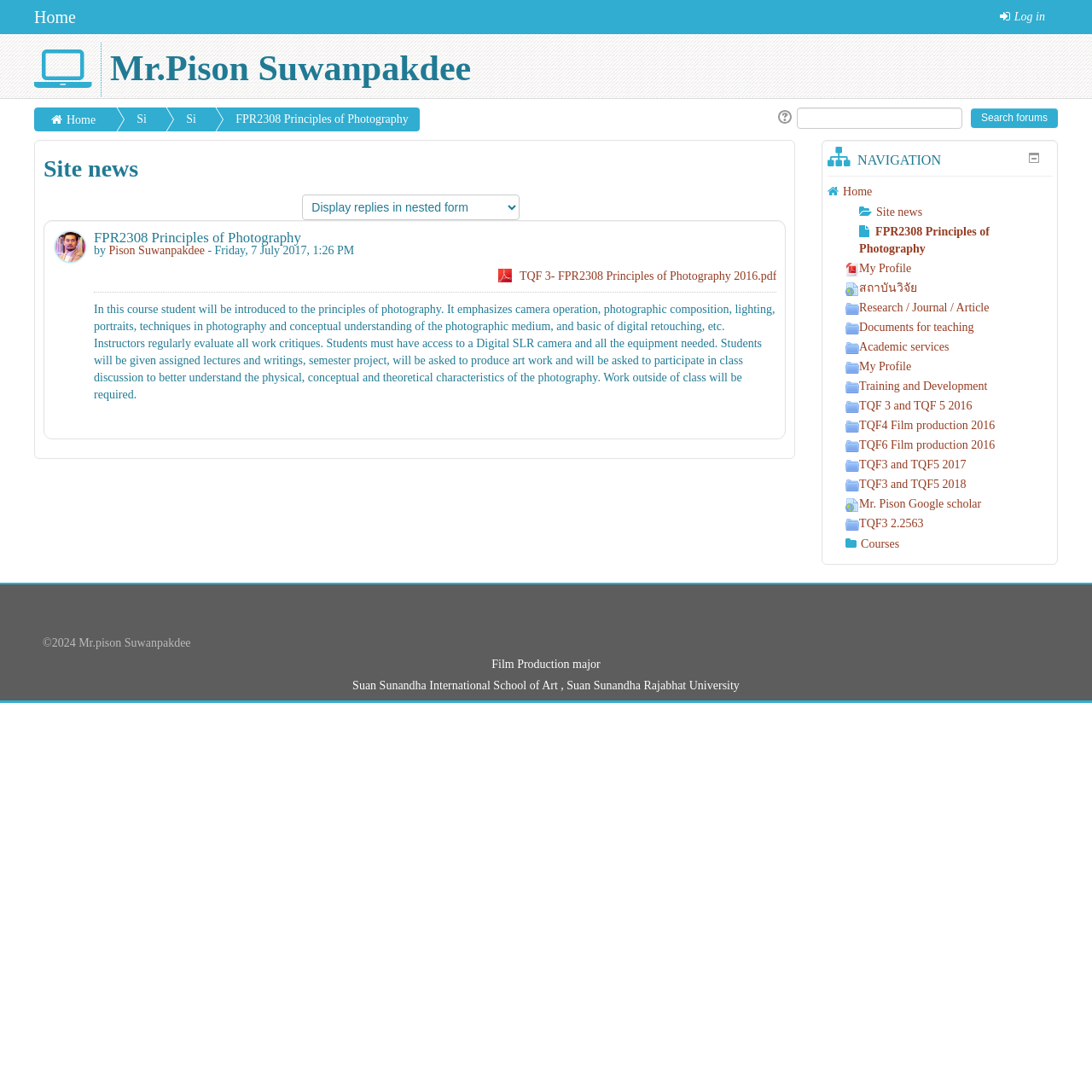Locate the bounding box of the user interface element based on this description: "FPR2308 Principles of Photography".

[0.787, 0.206, 0.906, 0.234]